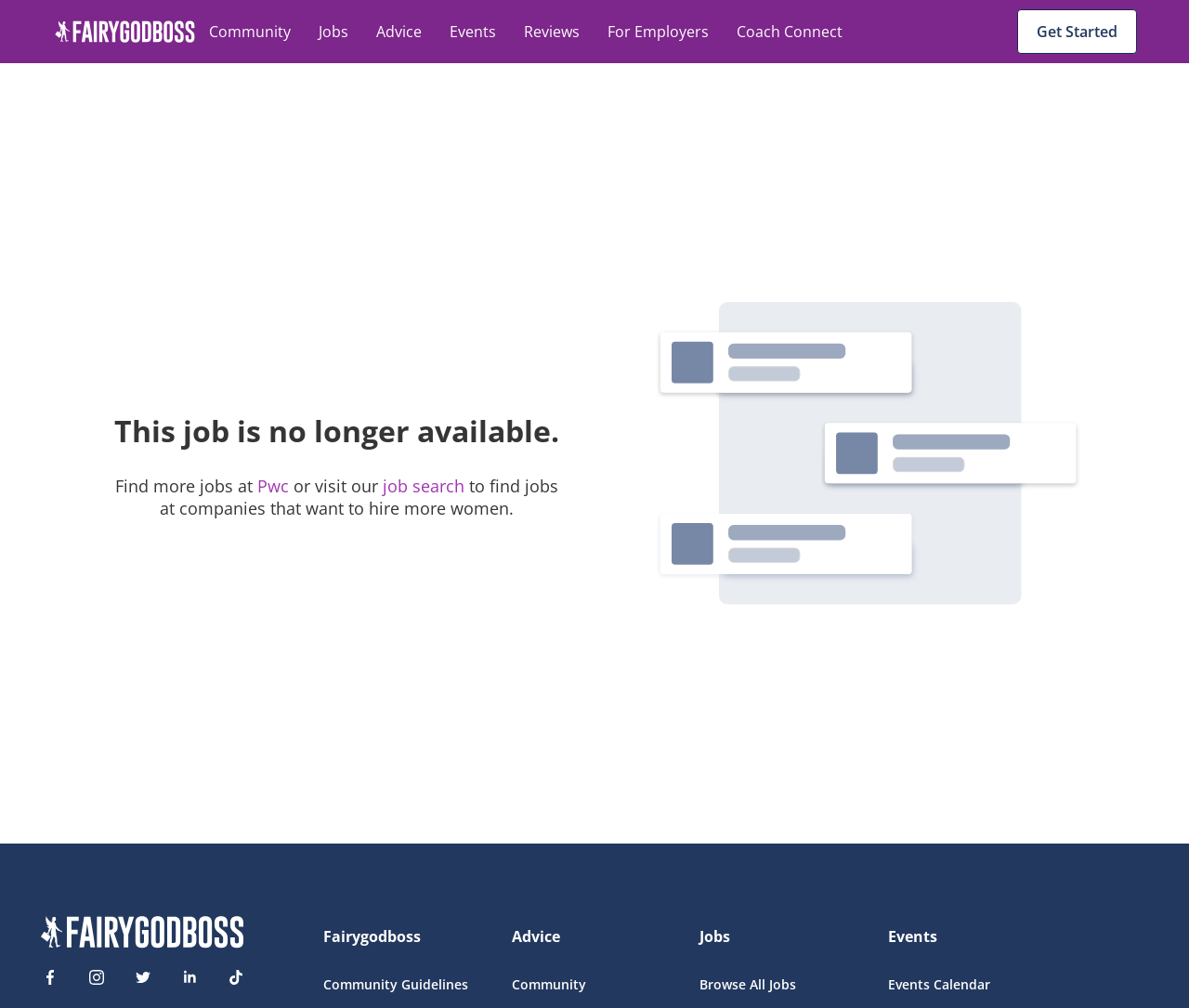What is the purpose of the website?
From the image, respond with a single word or phrase.

Job search